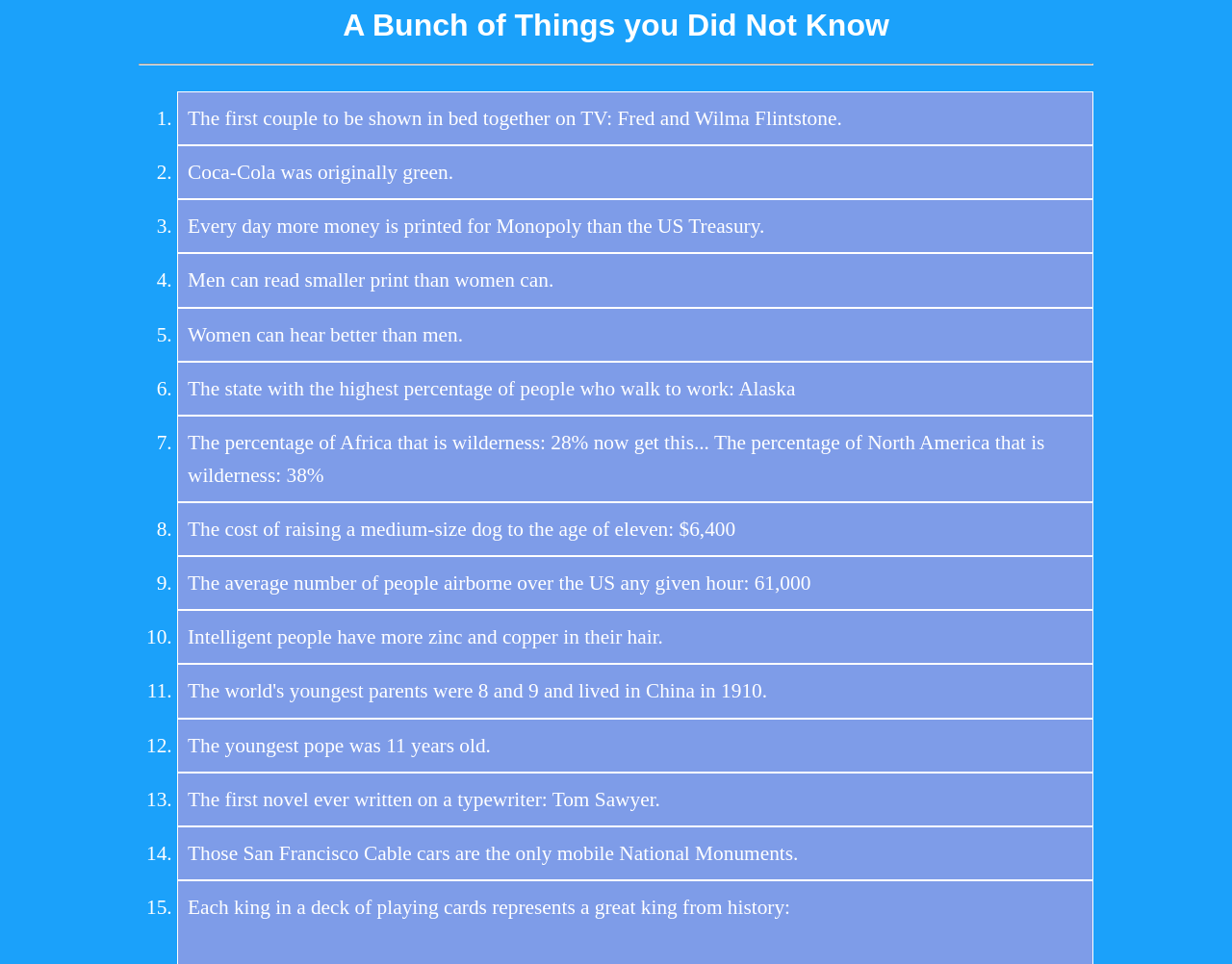What is the youngest age of a pope in history?
Use the image to give a comprehensive and detailed response to the question.

I found this information by looking at the twelfth item in the list, which is marked with a '12.' and has the text 'The youngest pope was 11 years old.'